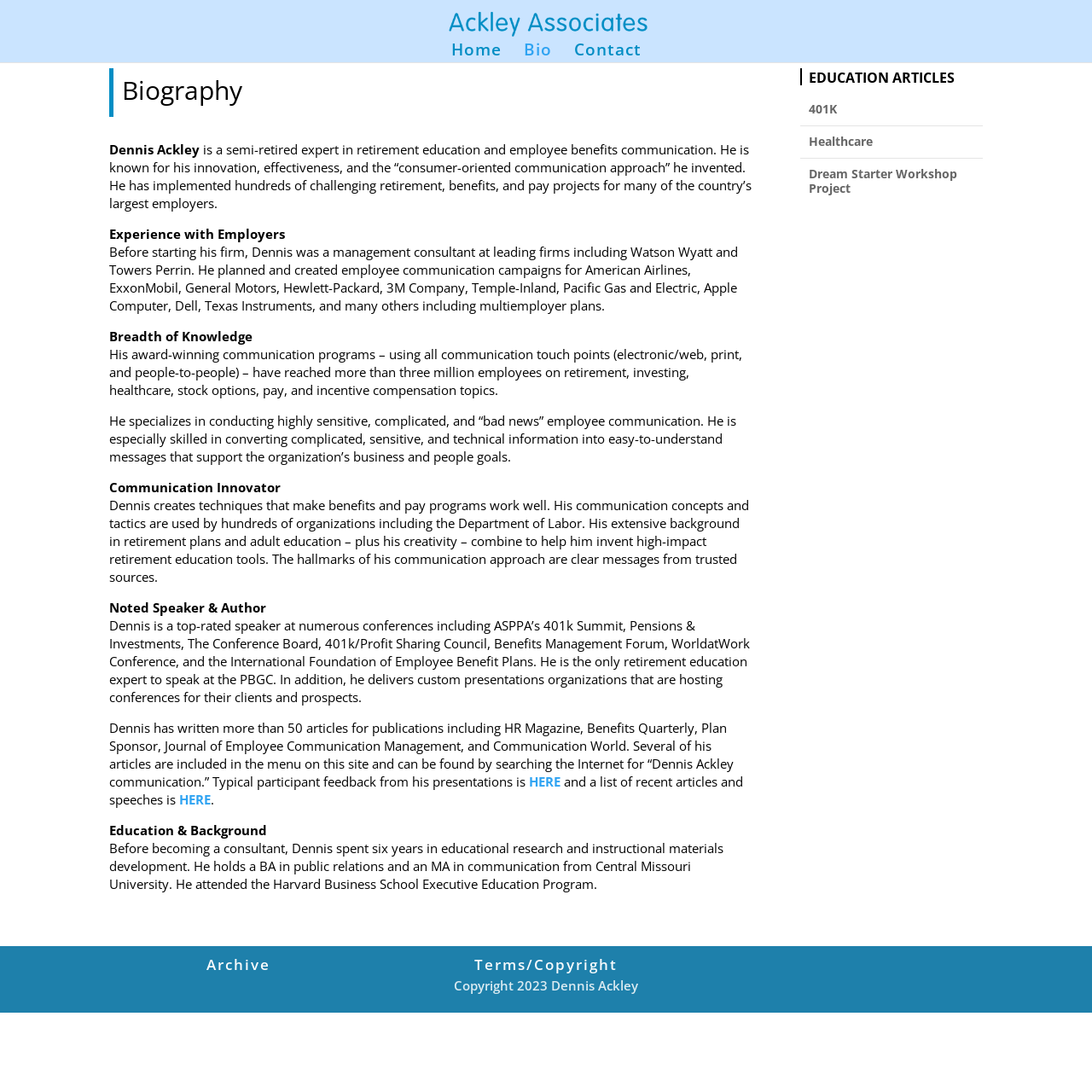What is the name of the person described in the biography?
Craft a detailed and extensive response to the question.

The biography section of the webpage has a heading 'Biography' and the first sentence of the biography is 'Dennis Ackley is a semi-retired expert in retirement education and employee benefits communication.' Therefore, the name of the person described in the biography is Dennis Ackley.